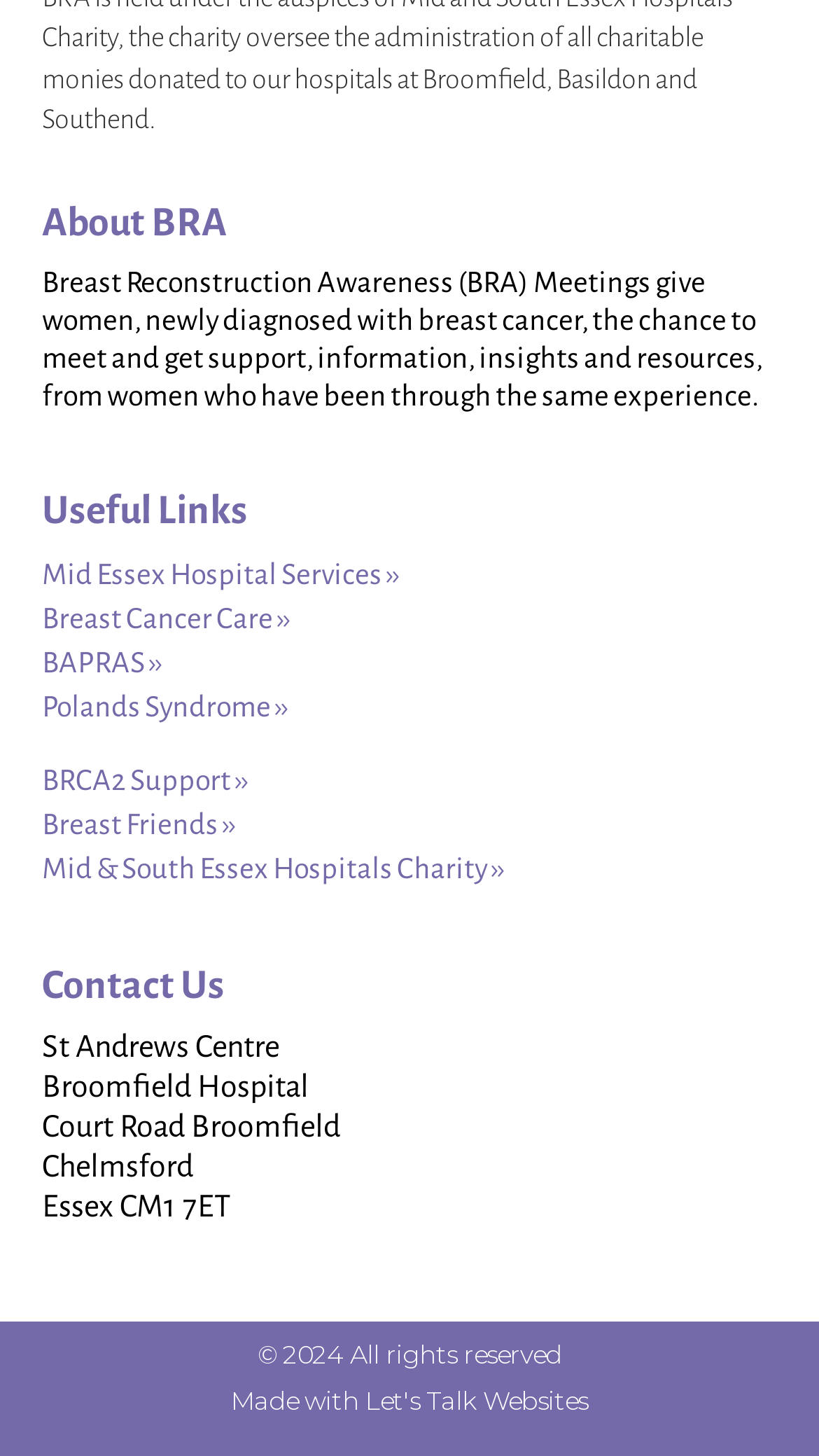What is the copyright year mentioned?
Based on the visual information, provide a detailed and comprehensive answer.

The webpage mentions '© 2024 All rights reserved' at the bottom, indicating that the copyright year is 2024.